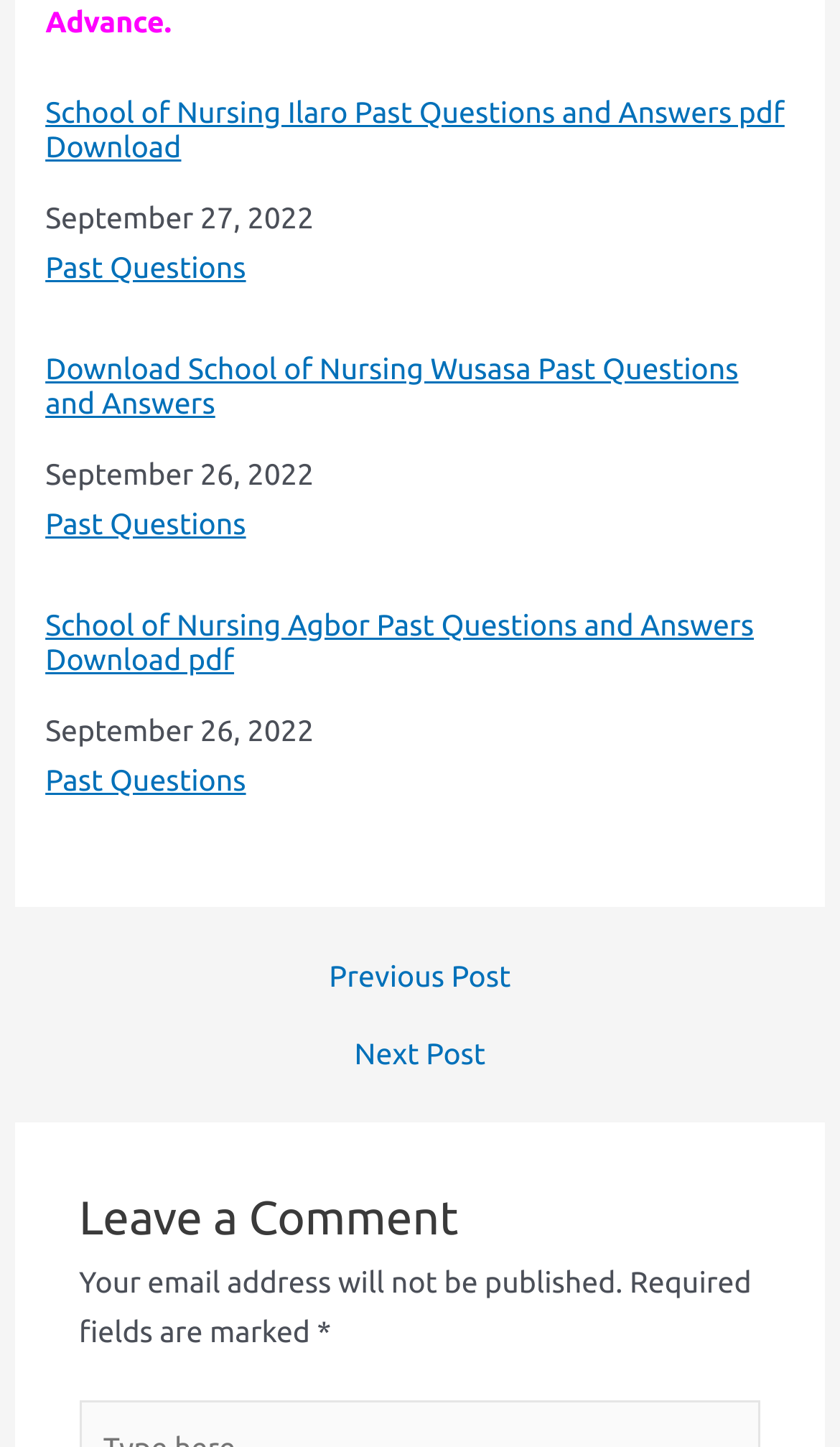Please indicate the bounding box coordinates for the clickable area to complete the following task: "Leave a comment". The coordinates should be specified as four float numbers between 0 and 1, i.e., [left, top, right, bottom].

[0.094, 0.816, 0.906, 0.87]